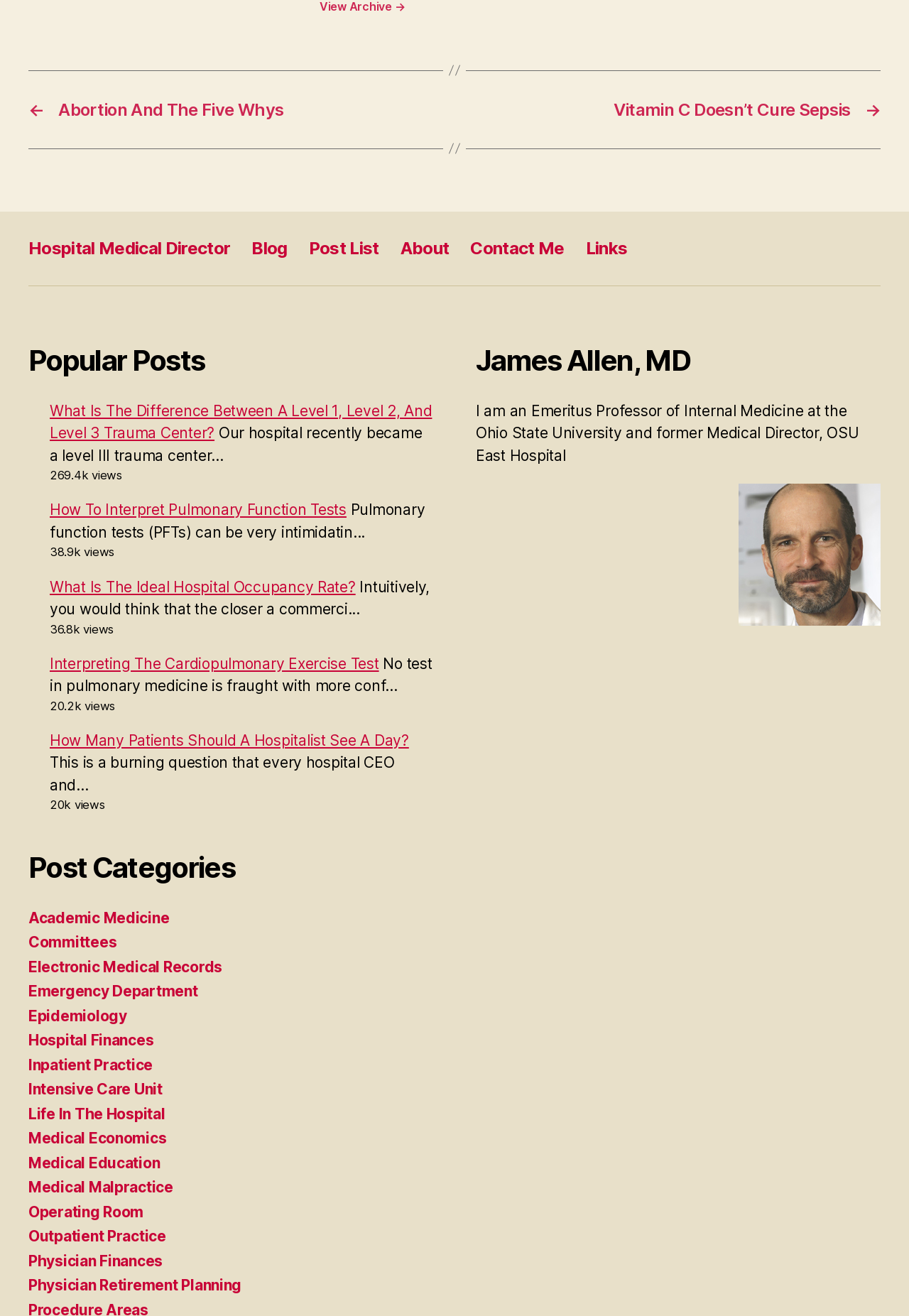Using the given description, provide the bounding box coordinates formatted as (top-left x, top-left y, bottom-right x, bottom-right y), with all values being floating point numbers between 0 and 1. Description: Inpatient Practice

[0.031, 0.802, 0.168, 0.816]